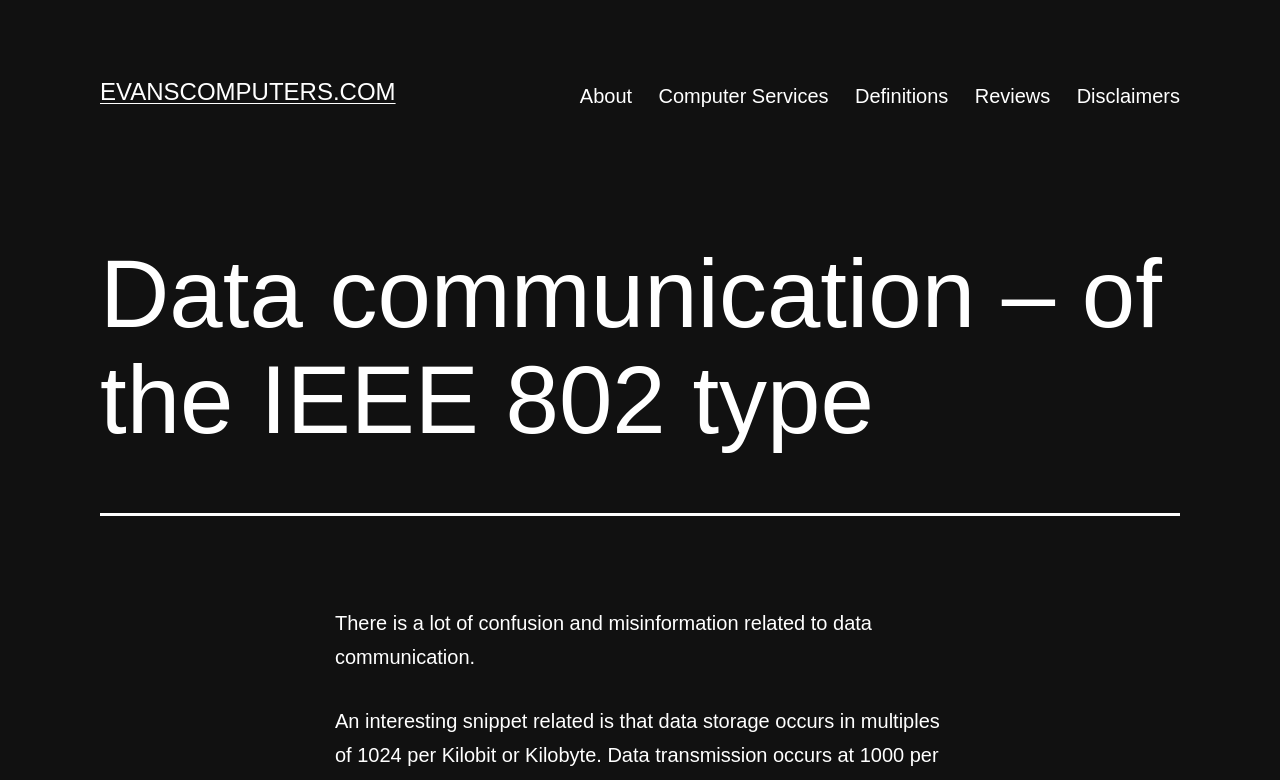Locate the UI element described as follows: "Computer Services". Return the bounding box coordinates as four float numbers between 0 and 1 in the order [left, top, right, bottom].

[0.504, 0.092, 0.658, 0.156]